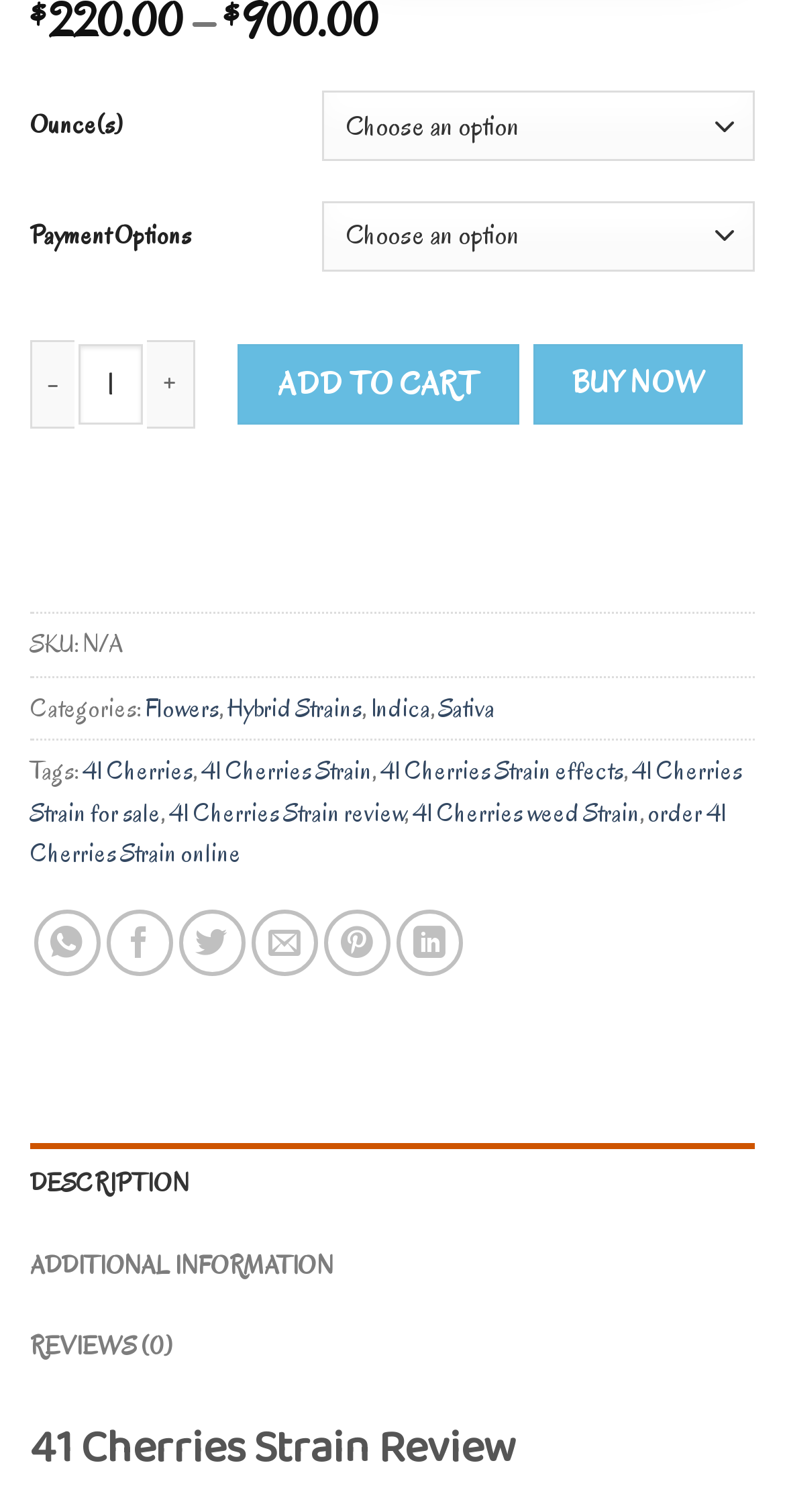Respond to the question below with a concise word or phrase:
What are the categories of the product?

Flowers, Hybrid Strains, Indica, Sativa